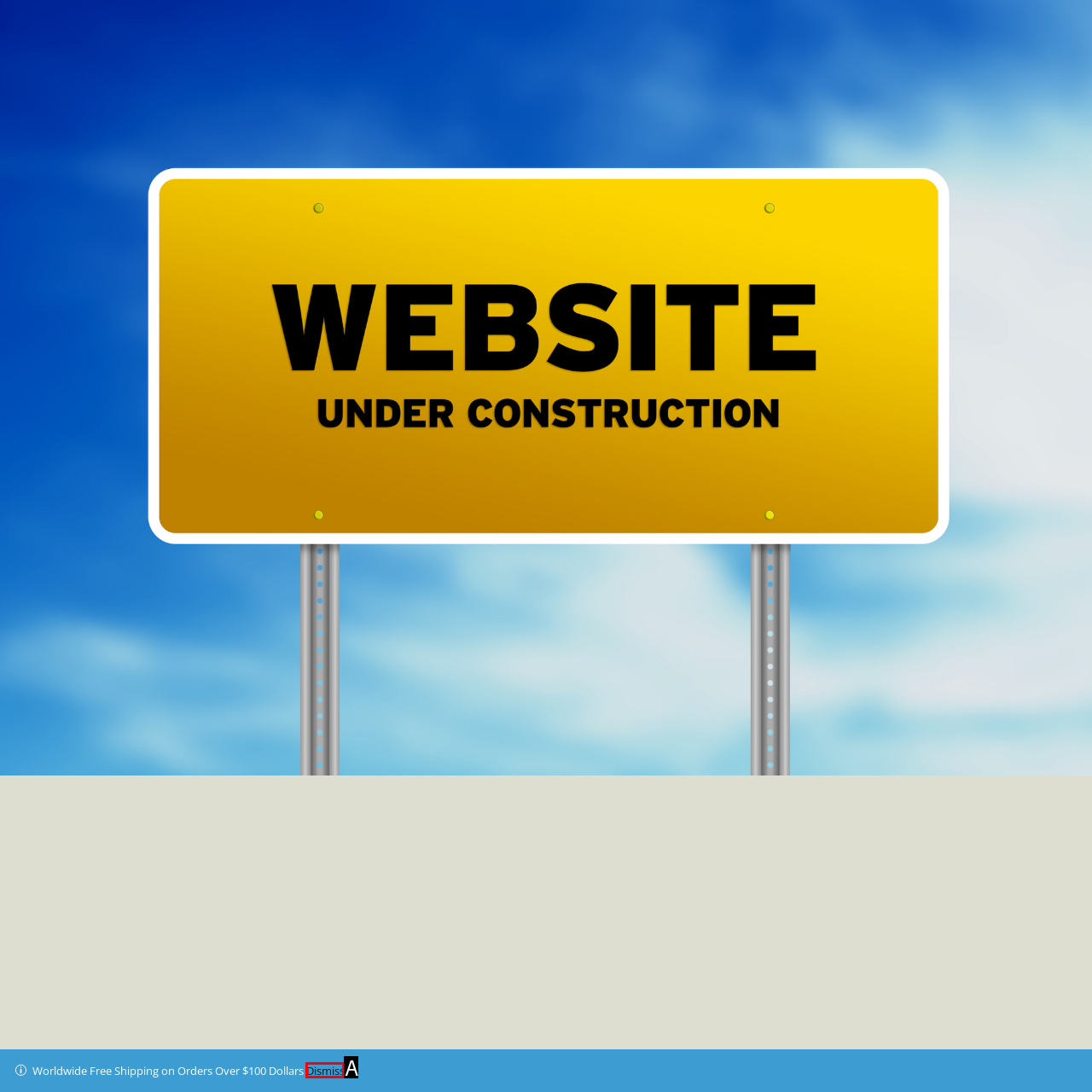Choose the option that best matches the description: Dismiss
Indicate the letter of the matching option directly.

A